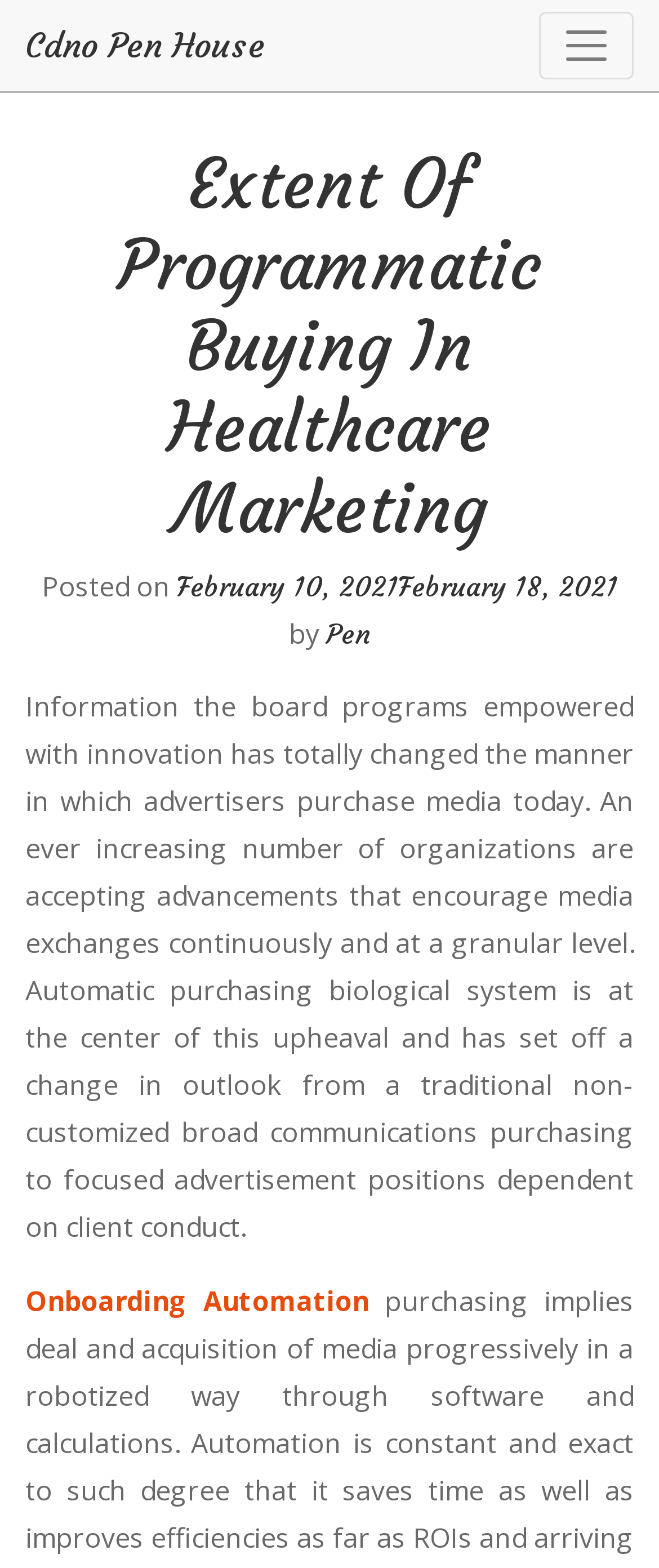Determine which piece of text is the heading of the webpage and provide it.

Extent Of Programmatic Buying In Healthcare Marketing